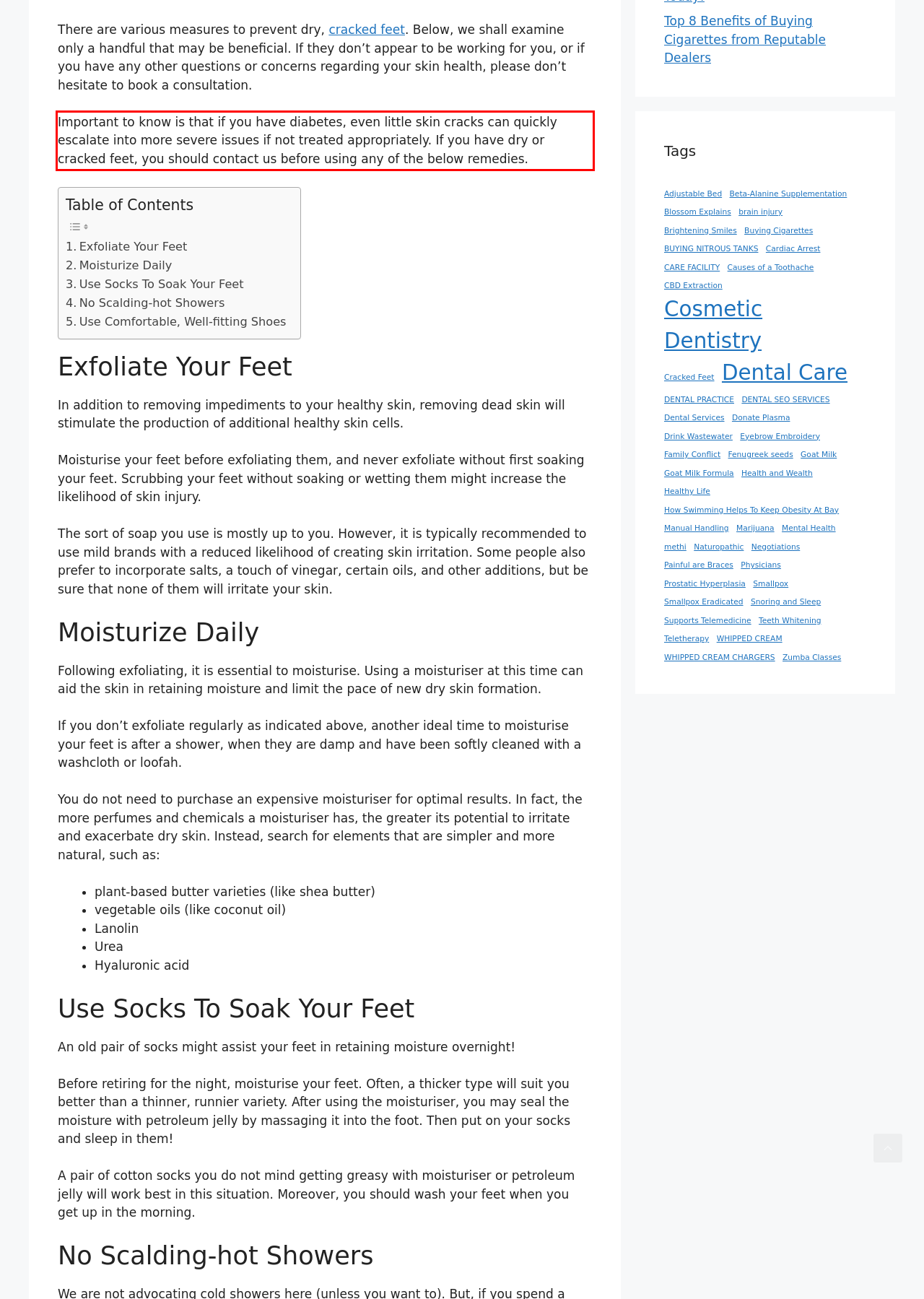With the given screenshot of a webpage, locate the red rectangle bounding box and extract the text content using OCR.

Important to know is that if you have diabetes, even little skin cracks can quickly escalate into more severe issues if not treated appropriately. If you have dry or cracked feet, you should contact us before using any of the below remedies.